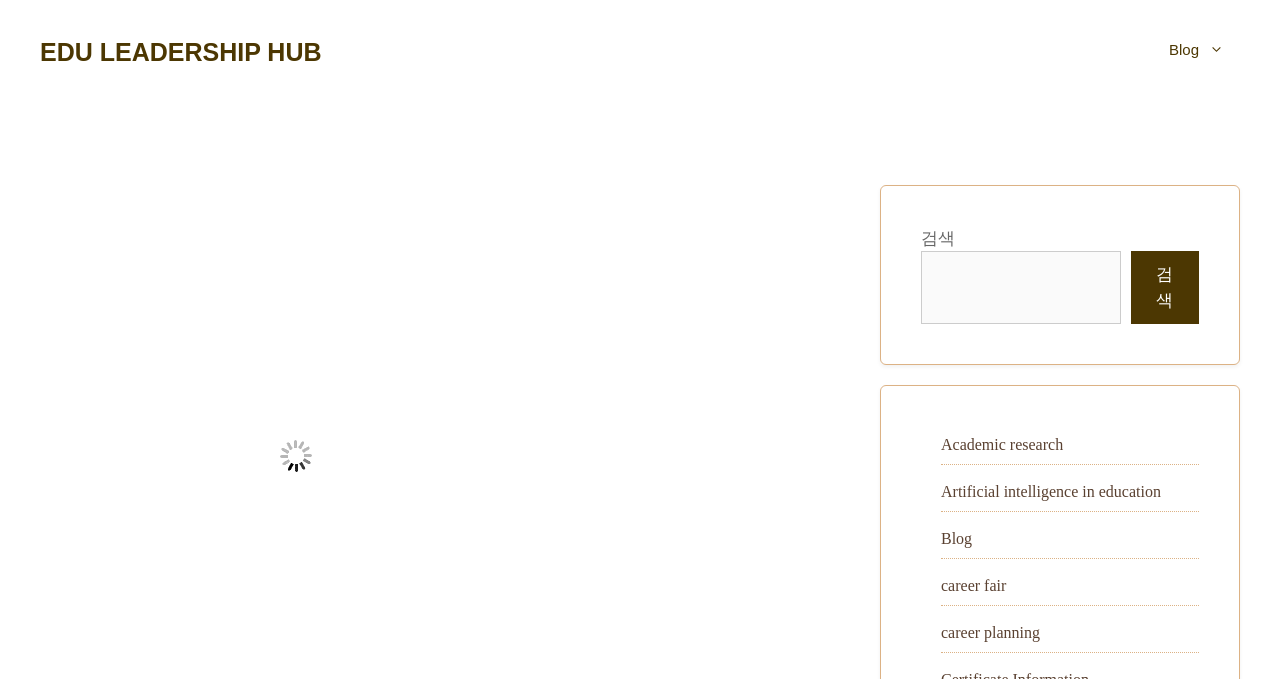Pinpoint the bounding box coordinates for the area that should be clicked to perform the following instruction: "View 'From the President’s Desk' article".

None